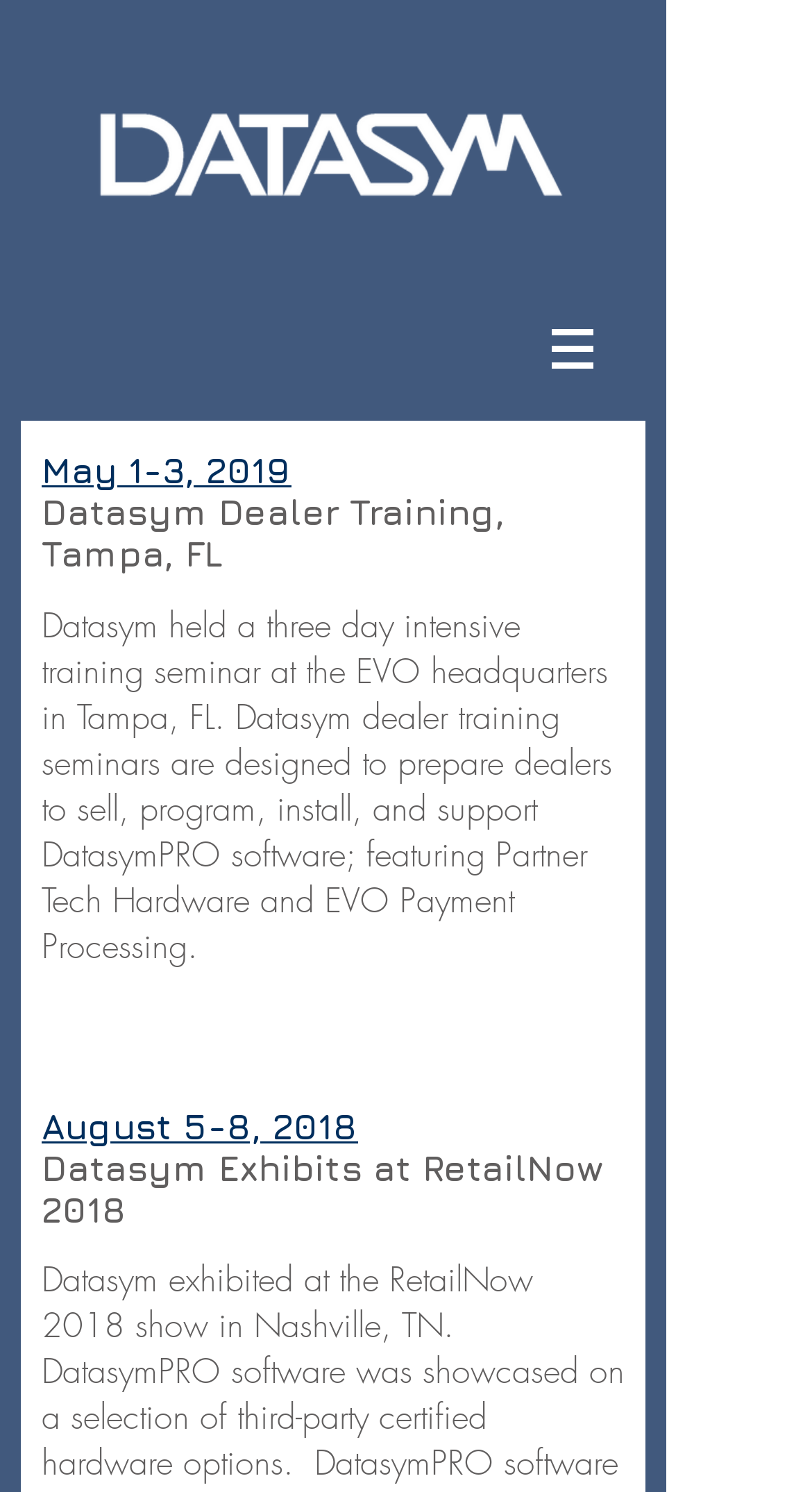Based on the image, give a detailed response to the question: Where was the Datasym Dealer Training held?

I found the location by reading the StaticText element with the content 'Datasym Dealer Training, Tampa, FL' which is located near the top of the webpage, indicating the location of the Datasym Dealer Training event.